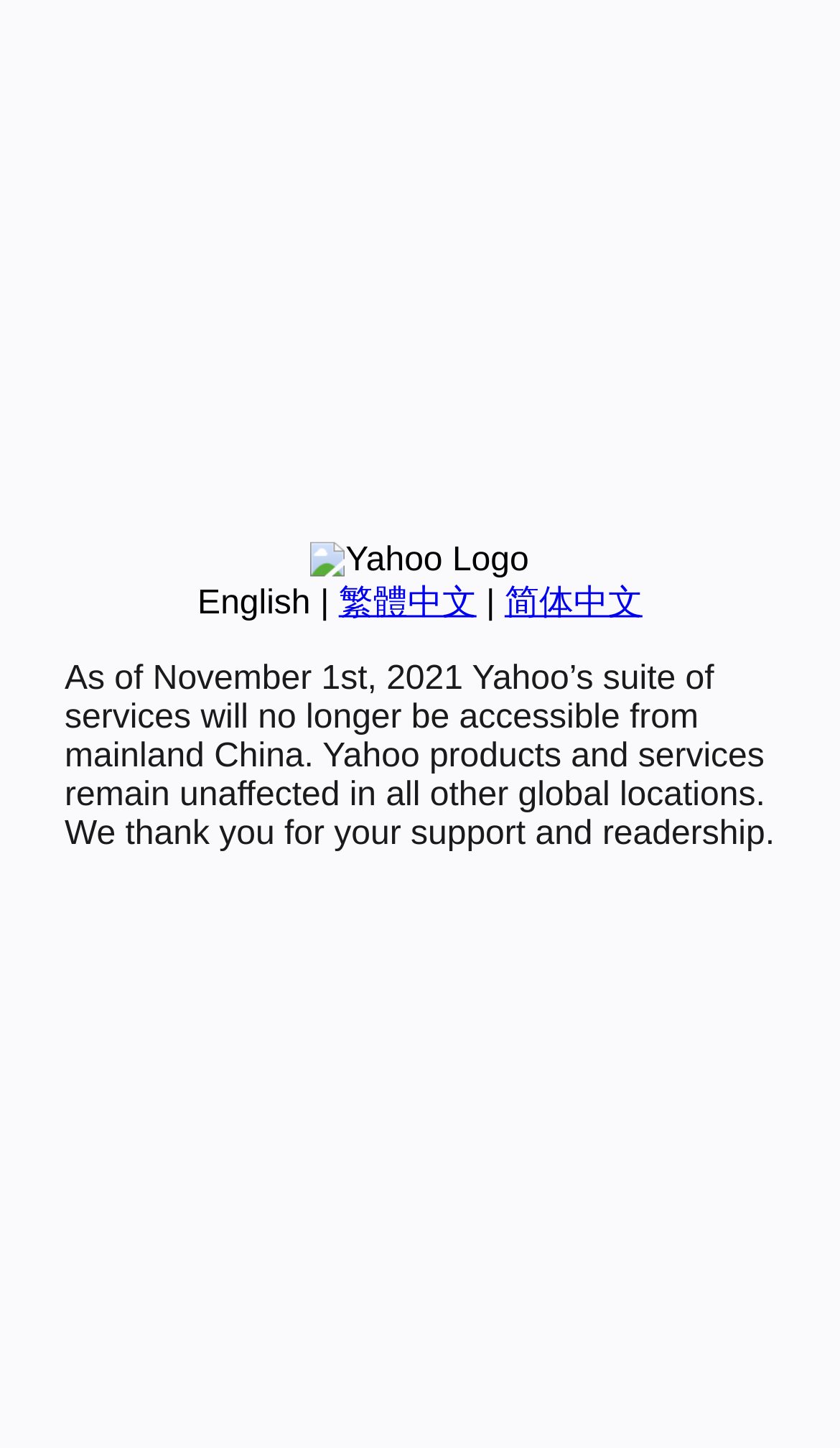Find the bounding box coordinates for the HTML element specified by: "繁體中文".

[0.403, 0.404, 0.567, 0.429]